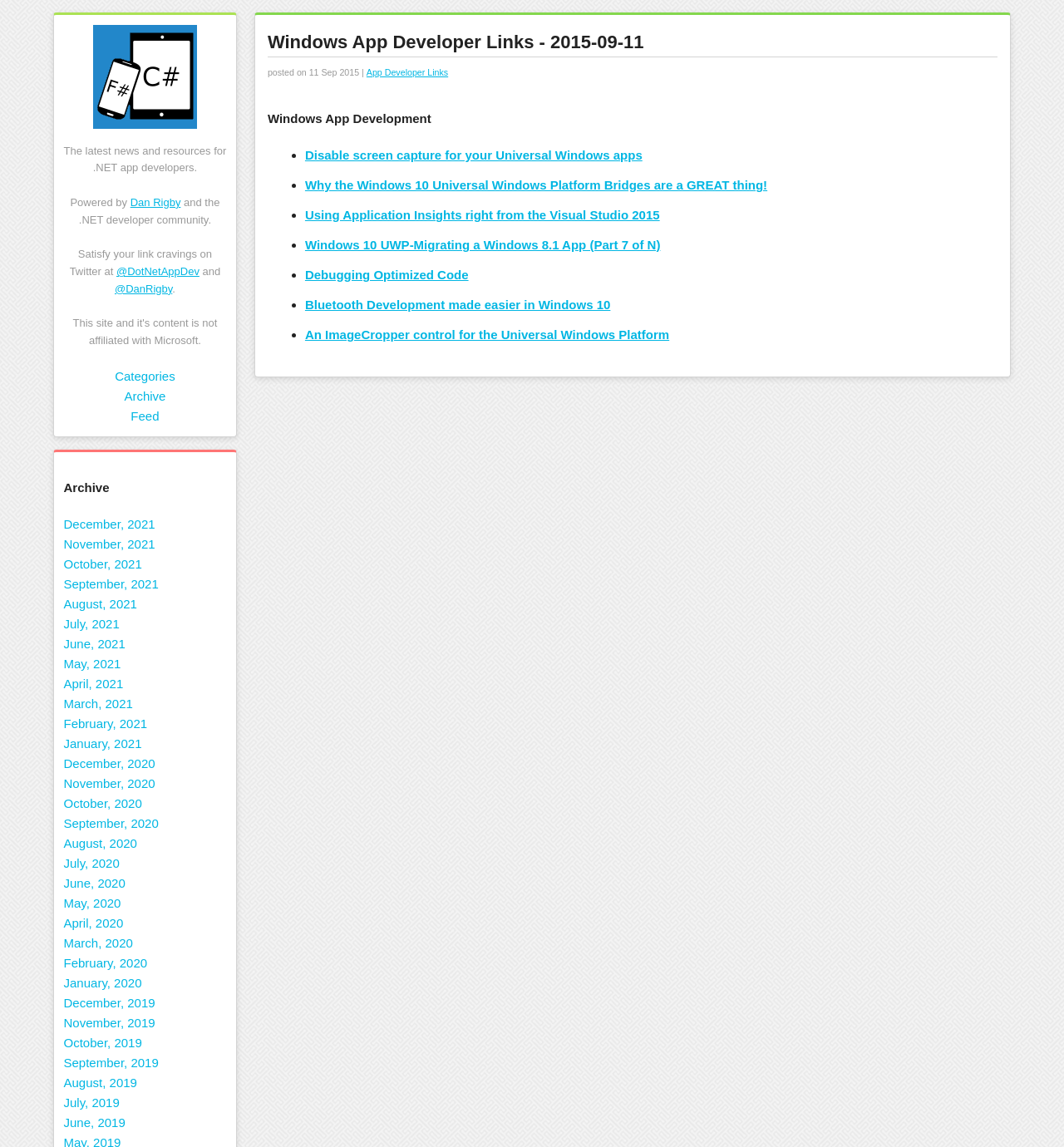Provide an in-depth caption for the webpage.

This webpage is a collection of links and resources for Windows app developers. At the top, there is a logo image and a link to the website's title, "Windows App Developer Links - 2015-09-11". Below this, there is a brief description of the website, stating that it provides the latest news and resources for .NET app developers. 

On the top-right corner, there is a section with links to the website's Twitter accounts, @DotNetAppDev and @DanRigby. 

The main content of the webpage is divided into two sections. On the left, there is a menu with links to categories, archives, and feeds. The categories section is not expanded, but the archives section lists links to monthly archives from December 2019 to September 2021.

On the right, there is a list of links to various Windows app development resources, including articles on topics such as disabling screen capture, using Application Insights, and debugging optimized code. Each link is preceded by a bullet point marker. The links are organized under a heading titled "Windows App Development". 

At the top of the main content section, there is a heading that repeats the website's title, "Windows App Developer Links - 2015-09-11", followed by a link to "App Developer Links".